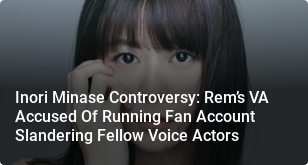What is Inori Minase known for?
Please provide a single word or phrase based on the screenshot.

Role as Rem